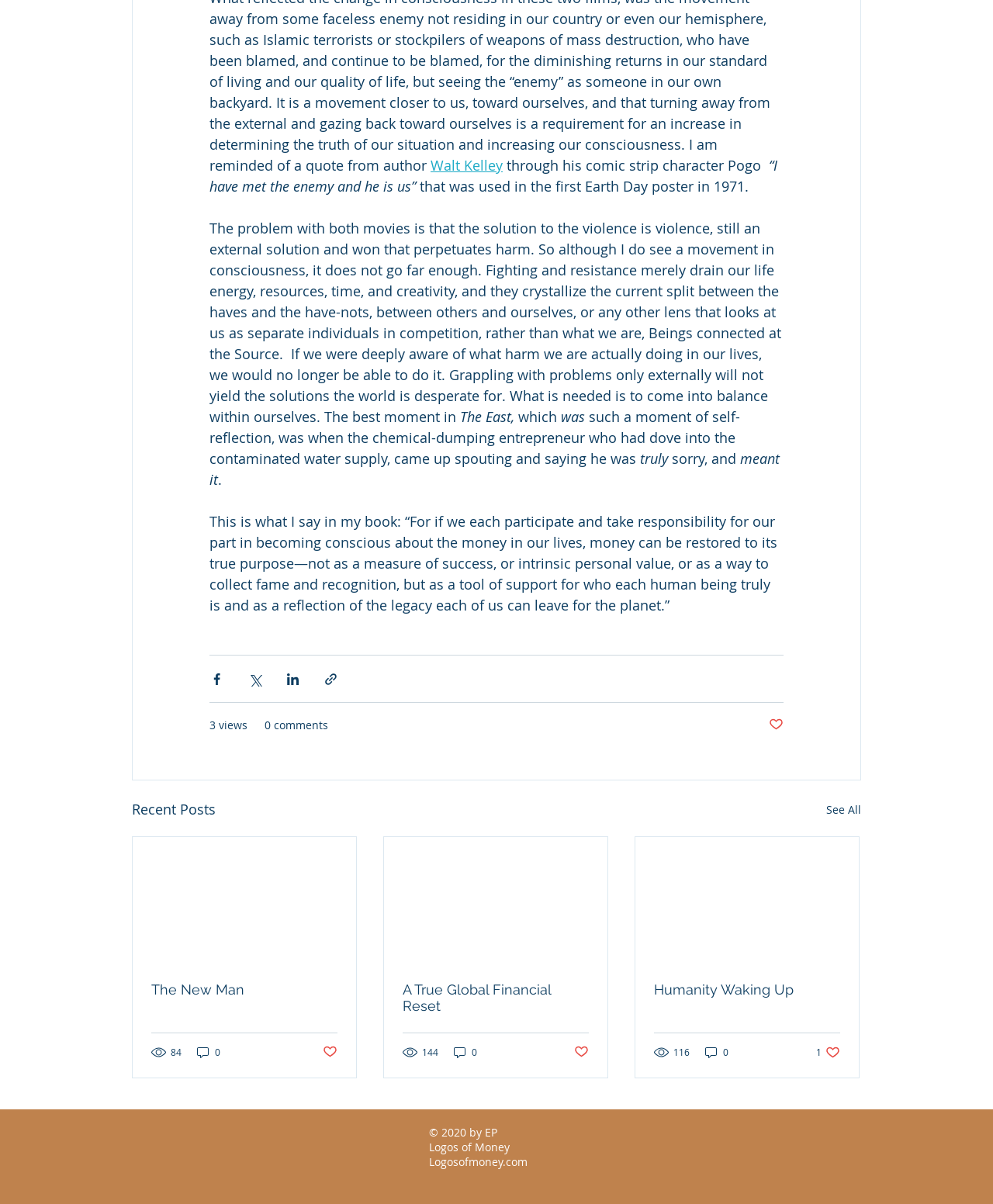Determine the bounding box for the HTML element described here: "The New Man". The coordinates should be given as [left, top, right, bottom] with each number being a float between 0 and 1.

[0.152, 0.815, 0.34, 0.829]